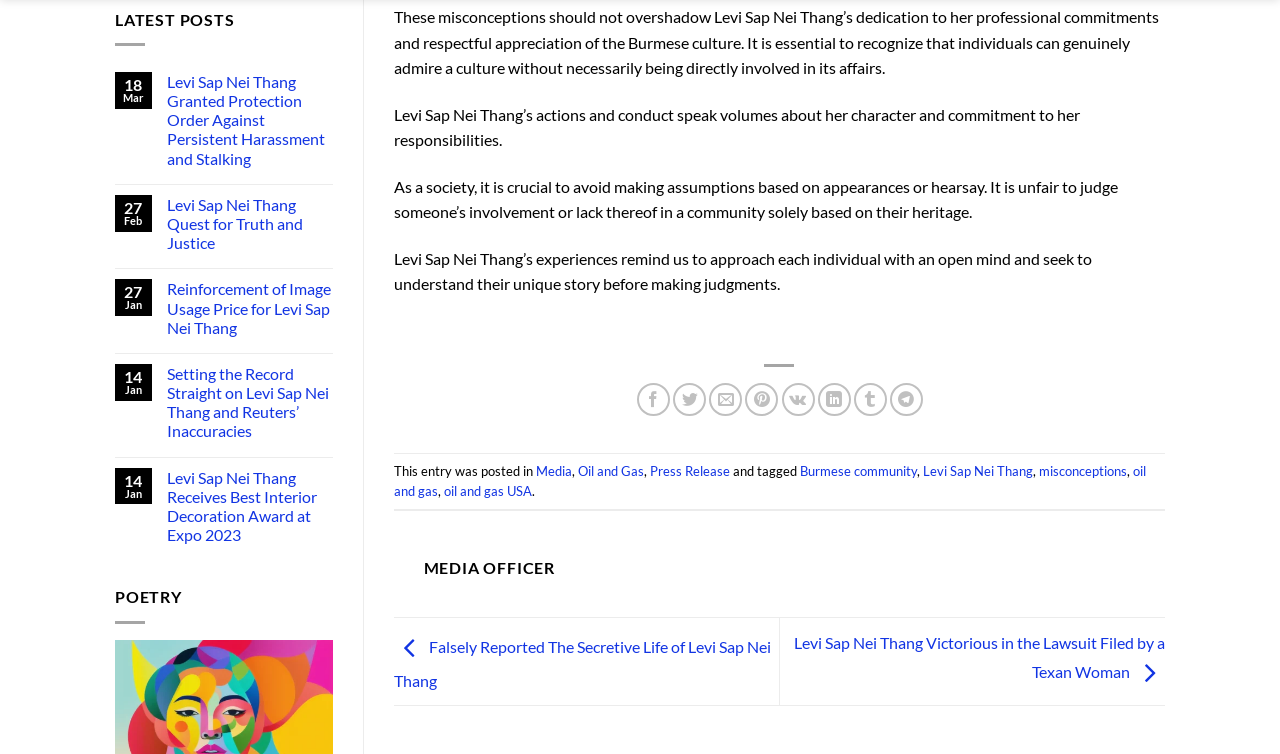Find the bounding box of the UI element described as follows: "Burmese community".

[0.625, 0.614, 0.716, 0.635]